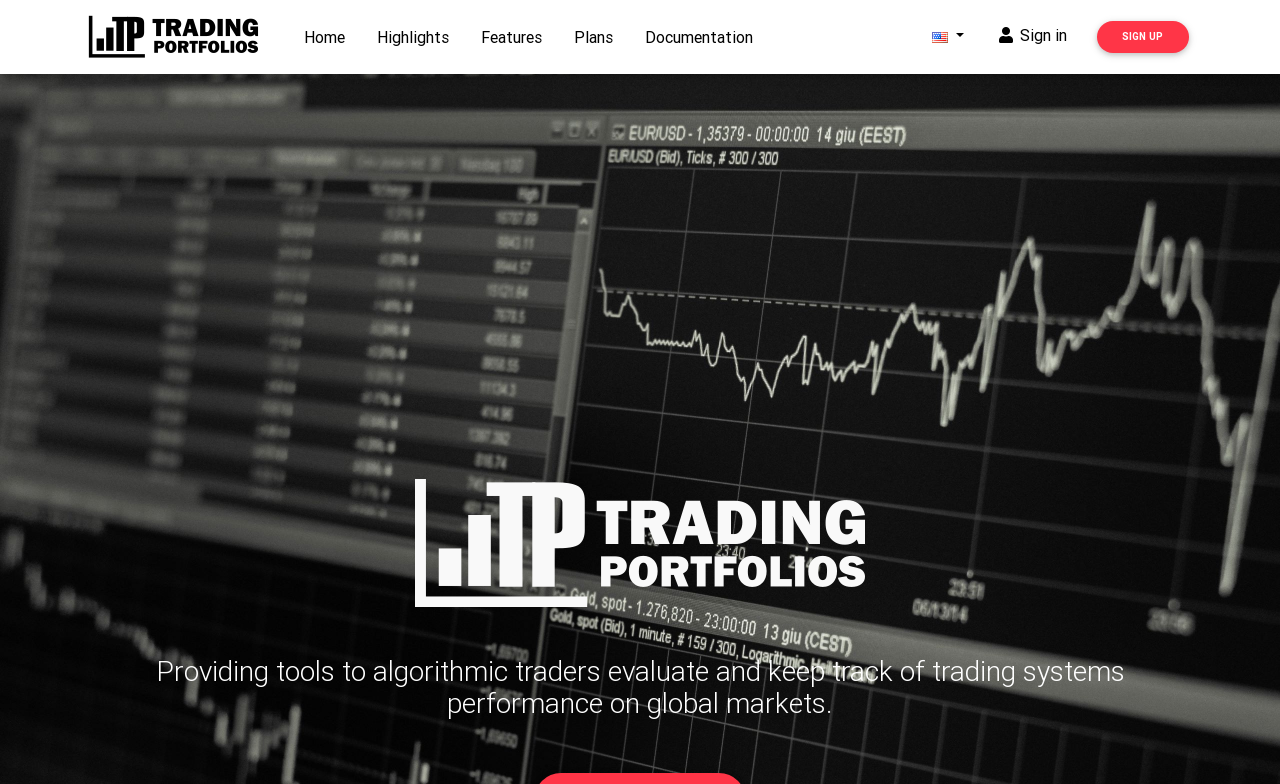How many calls-to-action are available?
Please answer using one word or phrase, based on the screenshot.

2